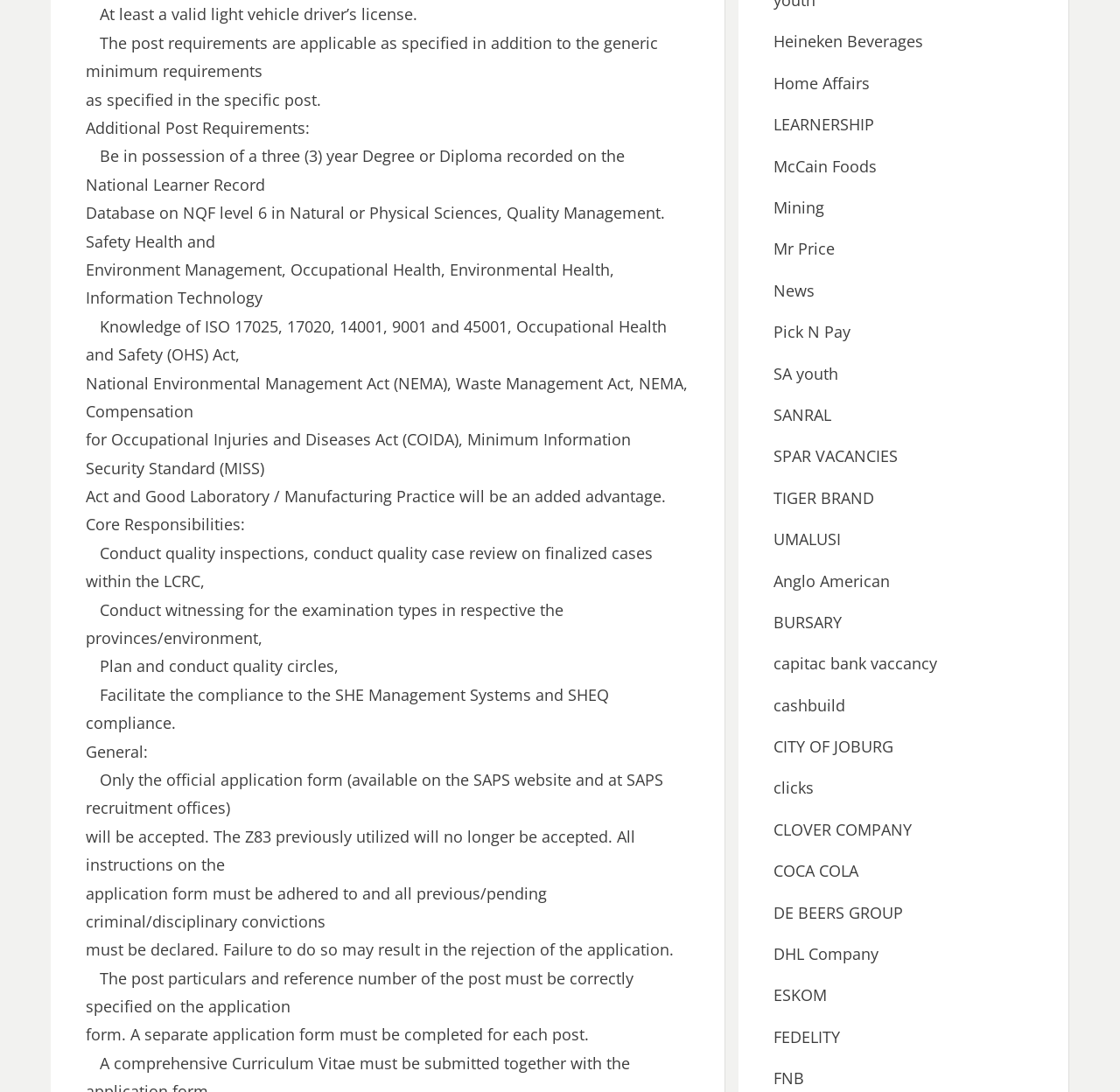Predict the bounding box coordinates of the area that should be clicked to accomplish the following instruction: "Click on Home Affairs". The bounding box coordinates should consist of four float numbers between 0 and 1, i.e., [left, top, right, bottom].

[0.691, 0.066, 0.777, 0.086]